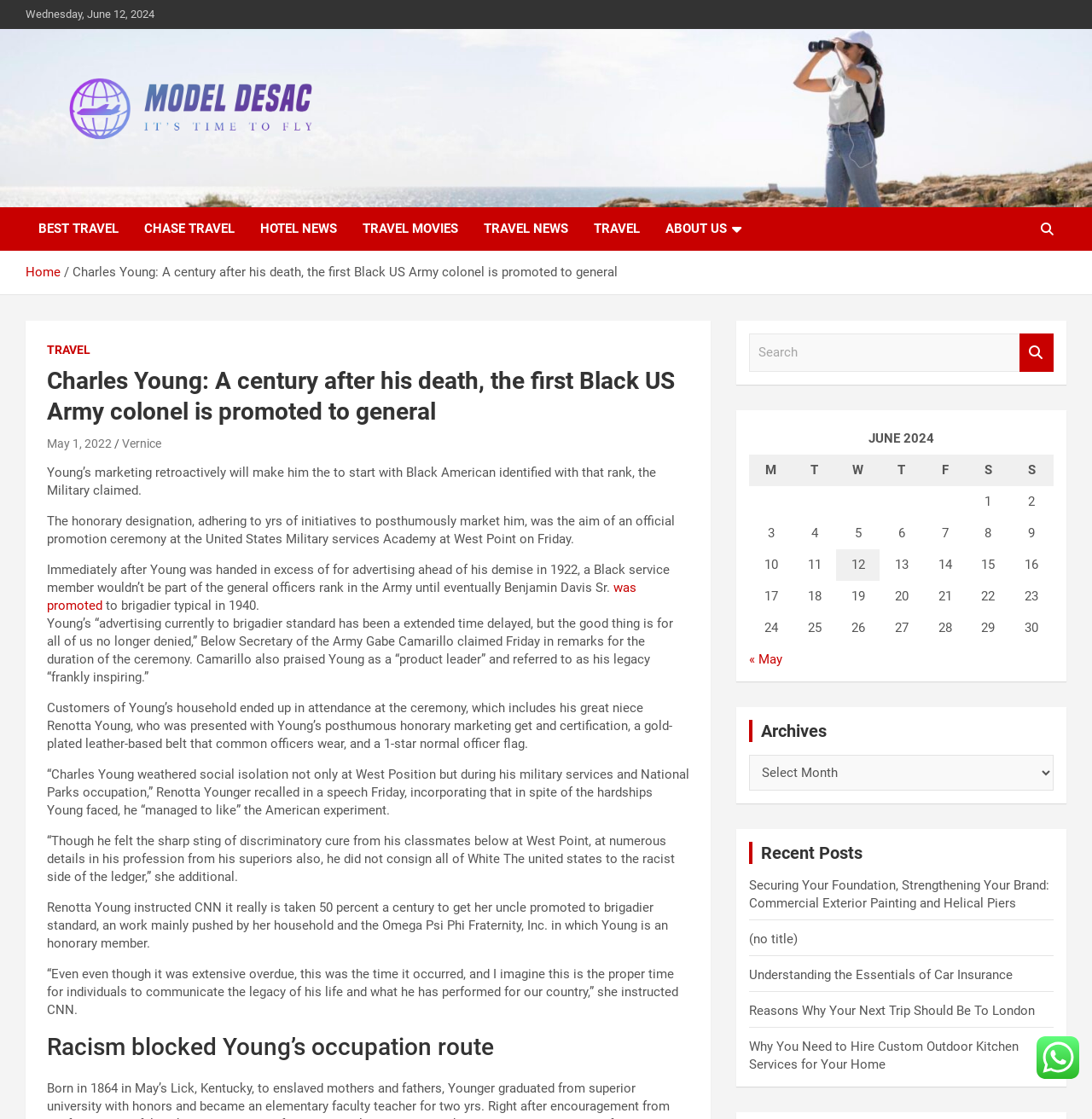What is the name of the organization where Charles Young is an honorary member?
From the screenshot, supply a one-word or short-phrase answer.

Omega Psi Phi Fraternity, Inc.